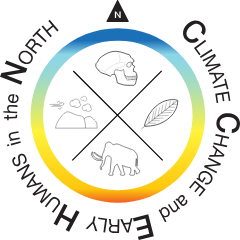Detail the scene depicted in the image with as much precision as possible.

The image showcases the logo for the "Climate Change and Early Humans in the North" (CCEHN) project, featuring a circular design that merges scientific themes with visual symbolism. Central to the logo is a compass rose motif, with the letter "N" indicating north, and the words "Climate Change and Early Humans in the North" elegantly encircling the design.

Inside the circular emblem, four distinct sections are divided by an "X" shape, each containing minimalist illustrations that reflect the project's focus areas. The top section features a human skull, symbolizing anthropological studies; the left section depicts rocks and specks, likely representing geological elements; the right section includes a leaf, suggesting ecological studies; and the bottom section shows an elephant, which could represent megafauna and its relevance to climate adaptation strategies.

The color gradient, transitioning from blue to yellow, adds vibrancy and visually enhances the concept of climate change and its impact on both ancient and current ecosystems. This logo encapsulates the project's interdisciplinary approach, which combines archaeology, climate science, and evolutionary biology in the context of Lower Saxony's rich prehistoric landscape.